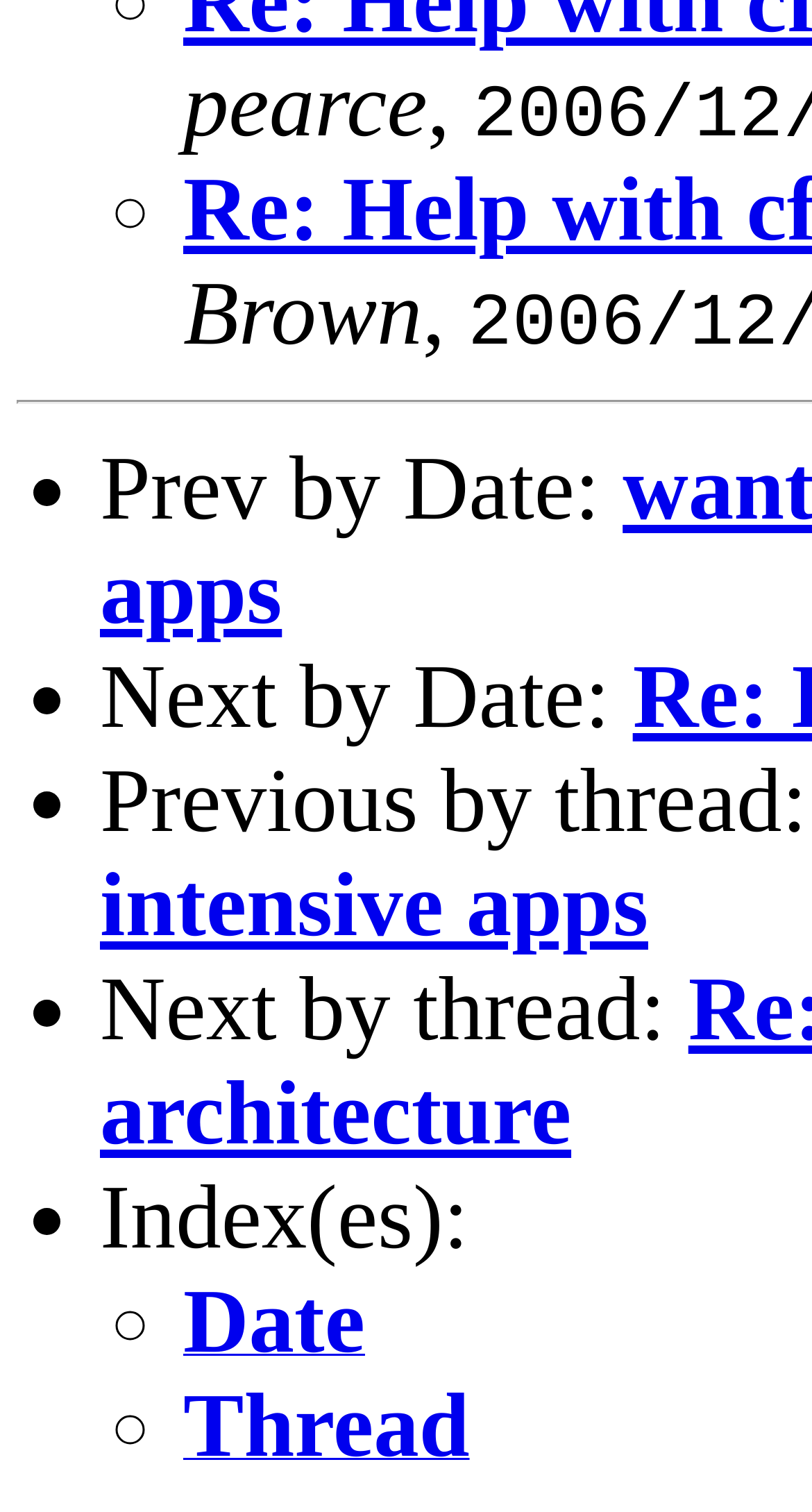Use a single word or phrase to answer the question: 
What are the two link options available?

Date, Thread